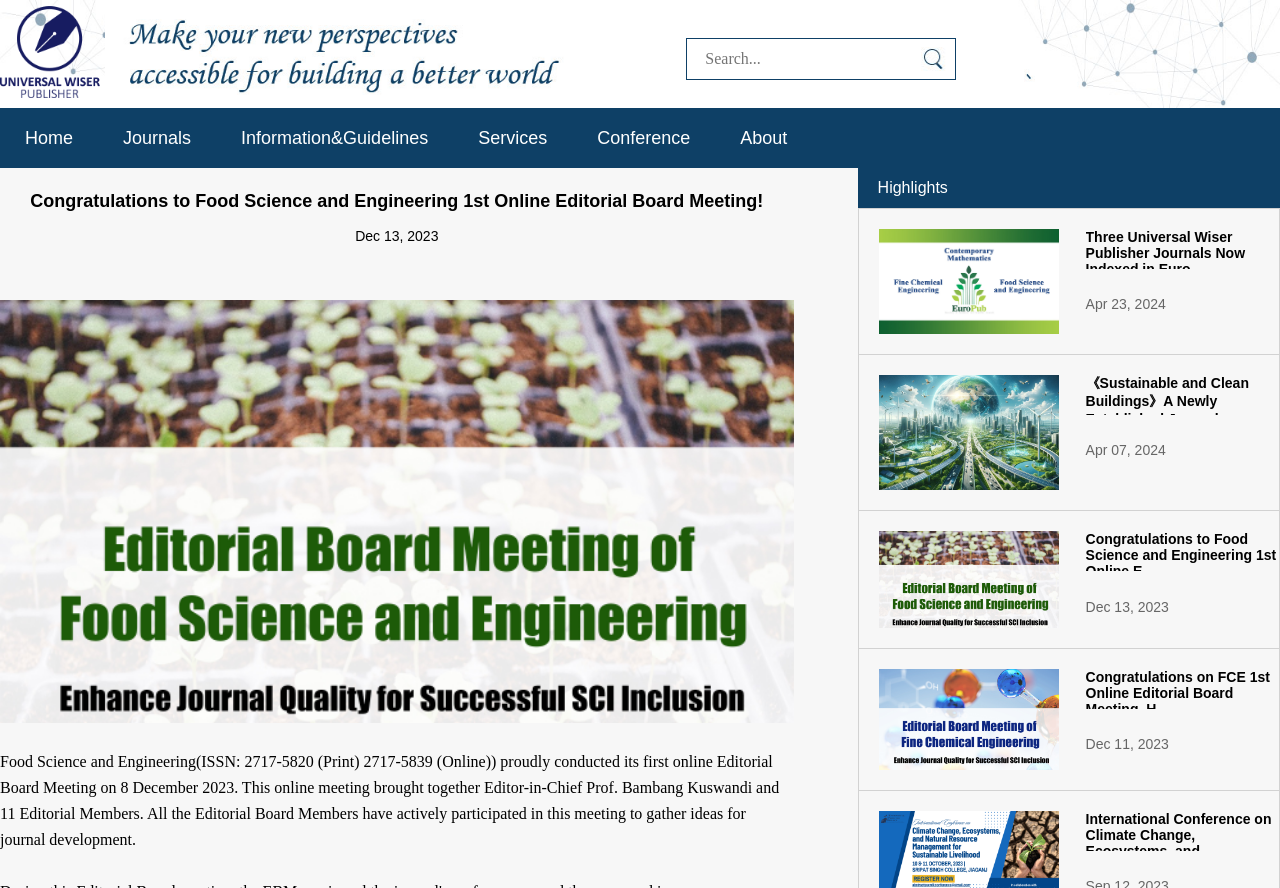Describe every aspect of the webpage in a detailed manner.

The webpage is about Universal Wiser Publisher, a scholarly journal publisher. At the top, there is a search bar with a search button next to it. Below the search bar, there are six navigation links: Home, Journals, Information & Guidelines, Services, Conference, and About.

On the main content area, there is a congratulatory message announcing the first online Editorial Board Meeting of Food Science and Engineering, which took place on December 8, 2023. This message is accompanied by a date, December 13, 2023.

Below this message, there is a section titled "Highlights" with four news articles or announcements. Each article has an image on the left and a brief description with a link to read more on the right. The articles are about three Universal Wiser Publisher journals being indexed in EuroPub, a newly established journal called "Sustainable and Clean Buildings", and two more announcements about the first online Editorial Board Meeting of Food Science and Engineering. Each article has a date, ranging from December 11, 2023, to April 23, 2024.

At the bottom of the page, there is another link to an international conference on climate change, ecosystems, and biodiversity.